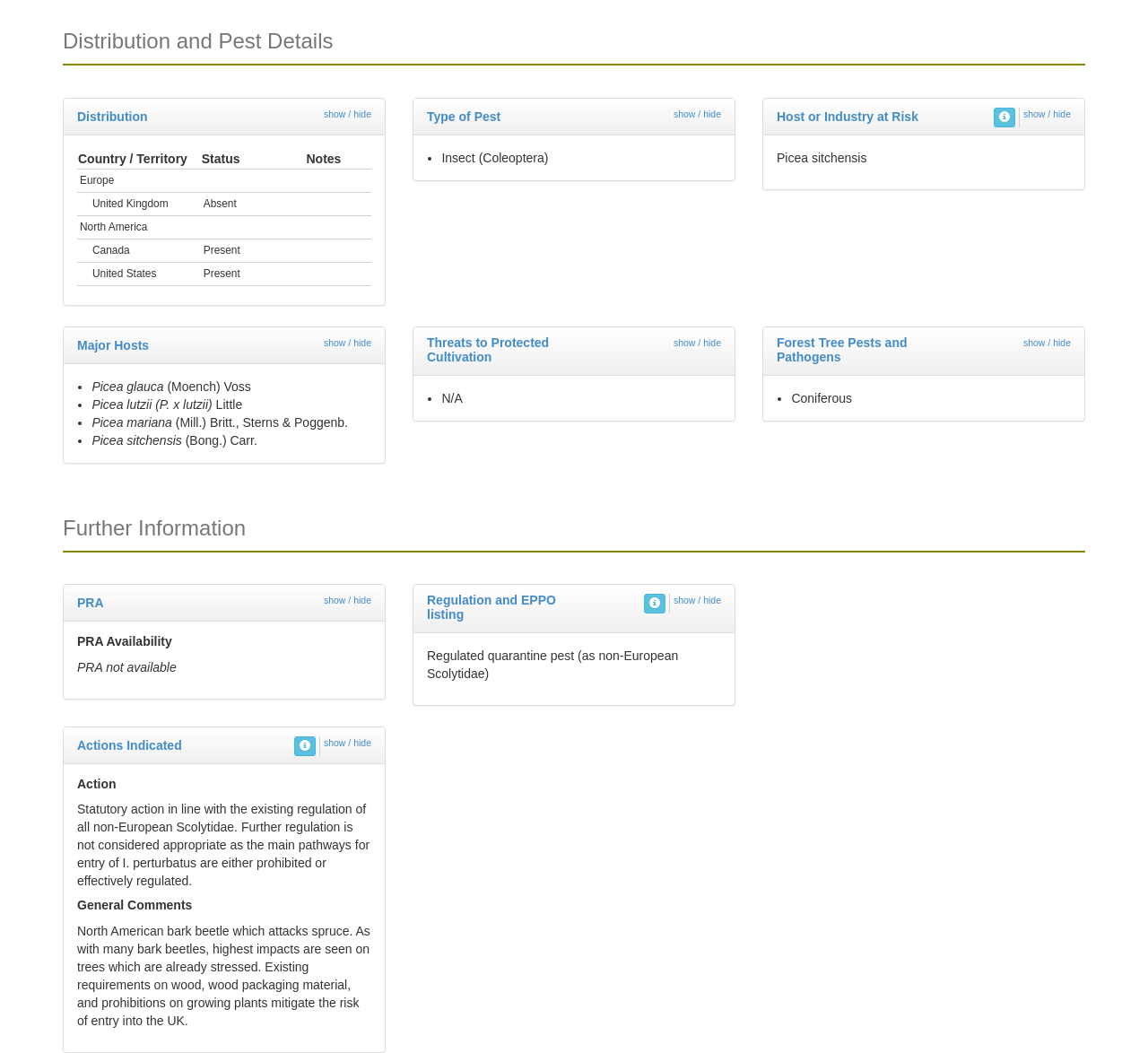For the element described, predict the bounding box coordinates as (top-left x, top-left y, bottom-right x, bottom-right y). All values should be between 0 and 1. Element description: show / hide

[0.282, 0.321, 0.323, 0.331]